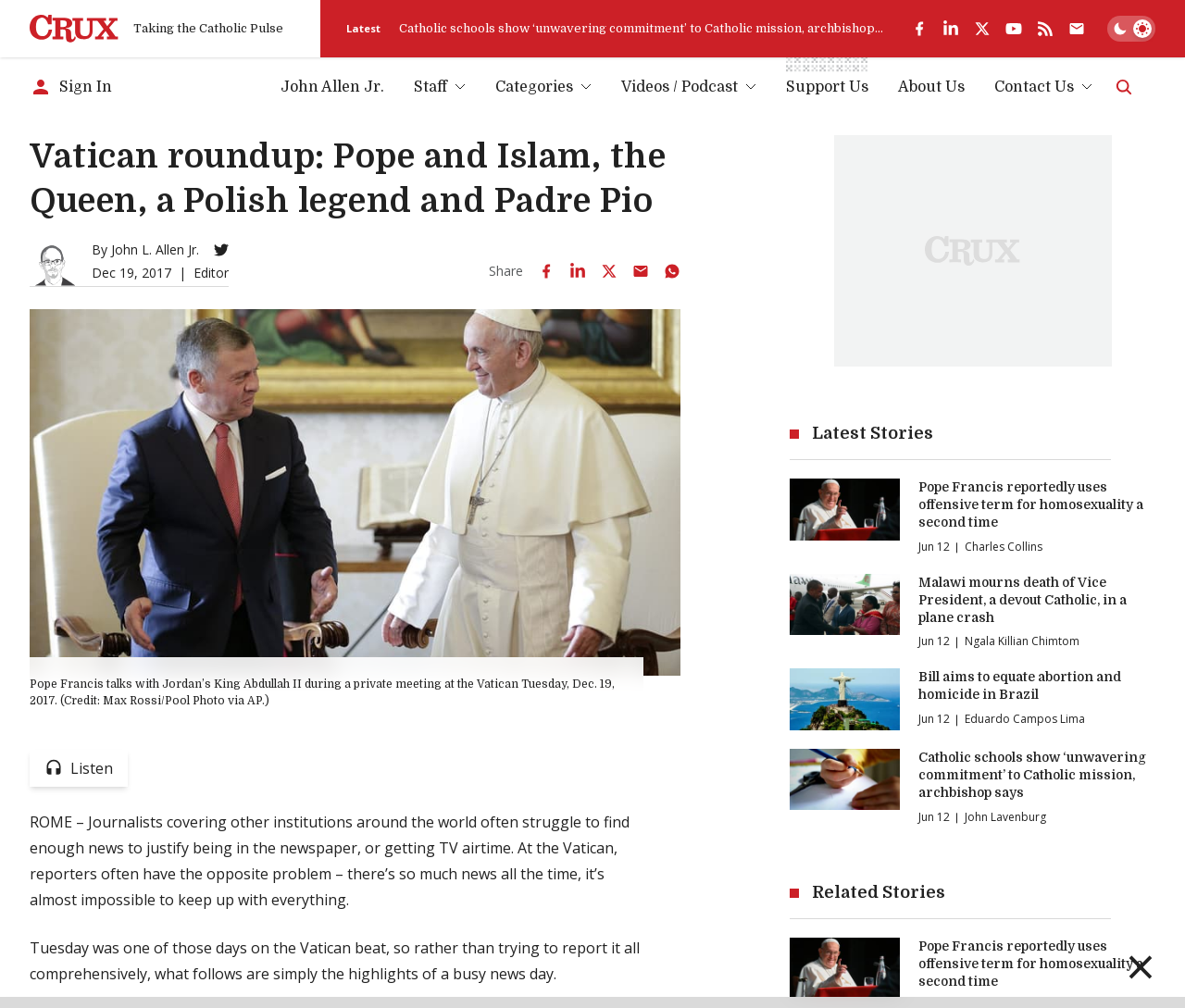Extract the bounding box coordinates for the HTML element that matches this description: "Contact Us". The coordinates should be four float numbers between 0 and 1, i.e., [left, top, right, bottom].

[0.839, 0.075, 0.922, 0.097]